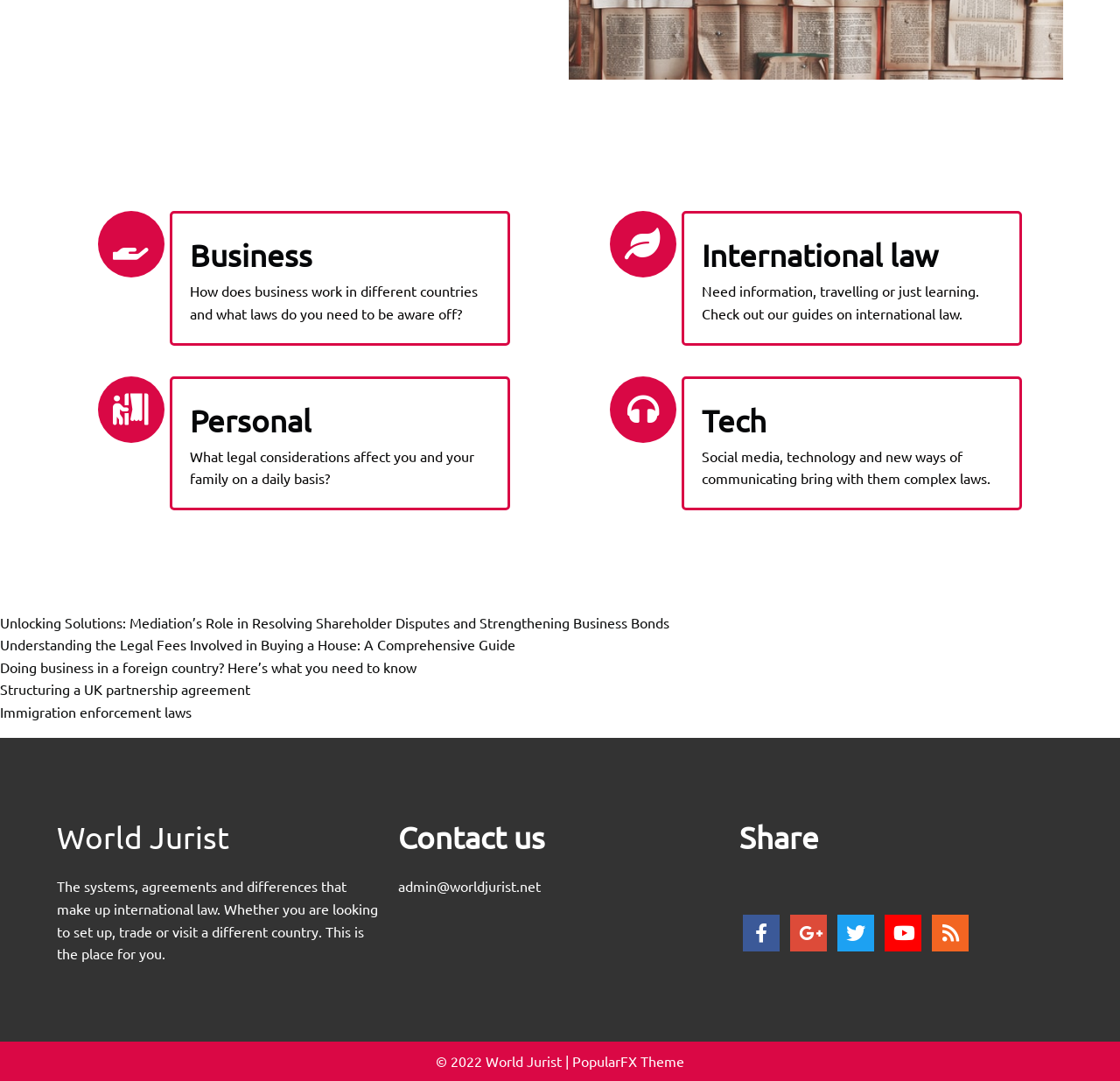Identify the bounding box for the described UI element. Provide the coordinates in (top-left x, top-left y, bottom-right x, bottom-right y) format with values ranging from 0 to 1: Structuring a UK partnership agreement

[0.0, 0.63, 0.223, 0.646]